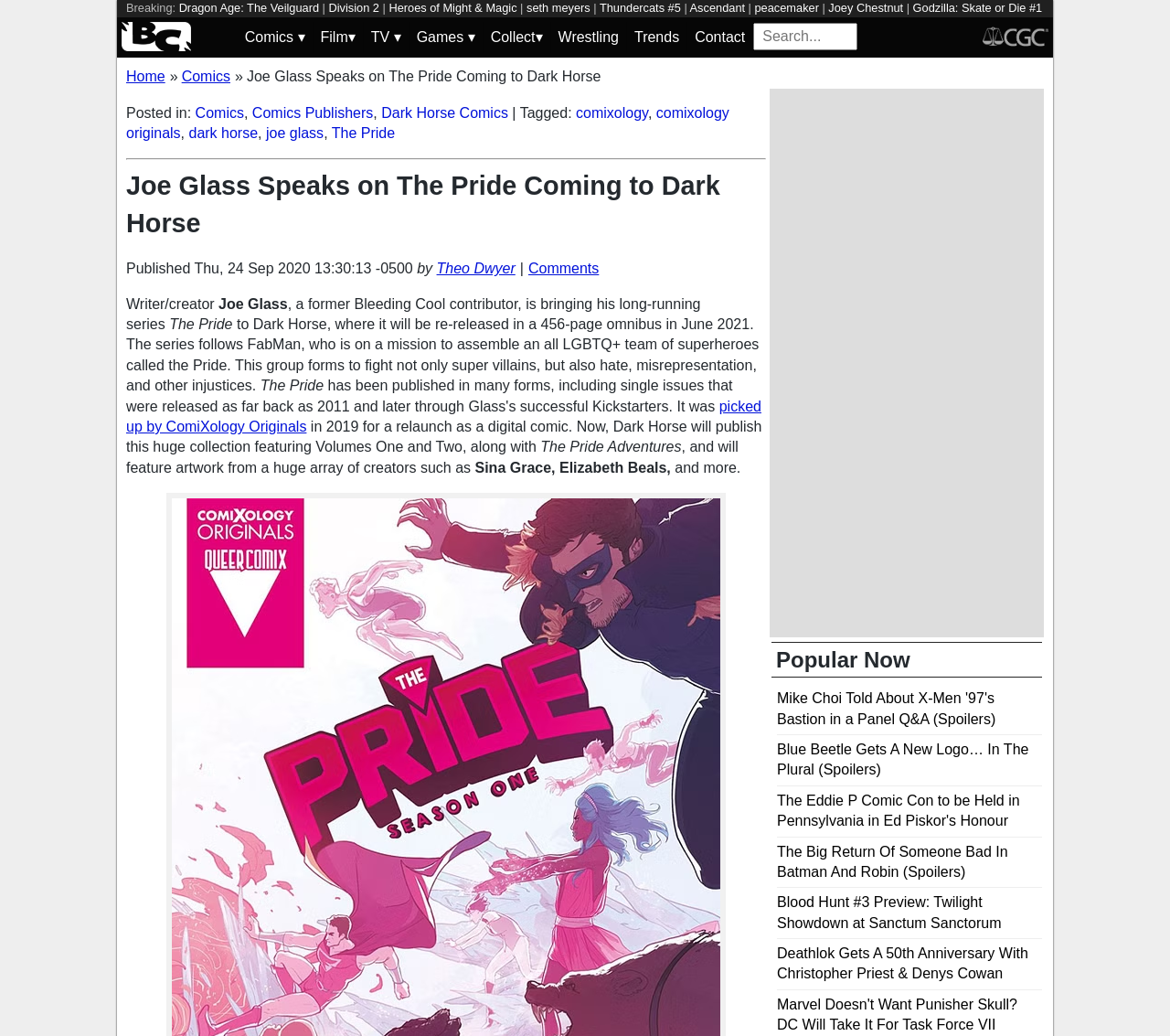How many pages will the omnibus edition of The Pride have?
Give a comprehensive and detailed explanation for the question.

The answer can be found in the main article text, where it is stated that 'The Pride will be re-released in a 456-page omnibus in June 2021.'